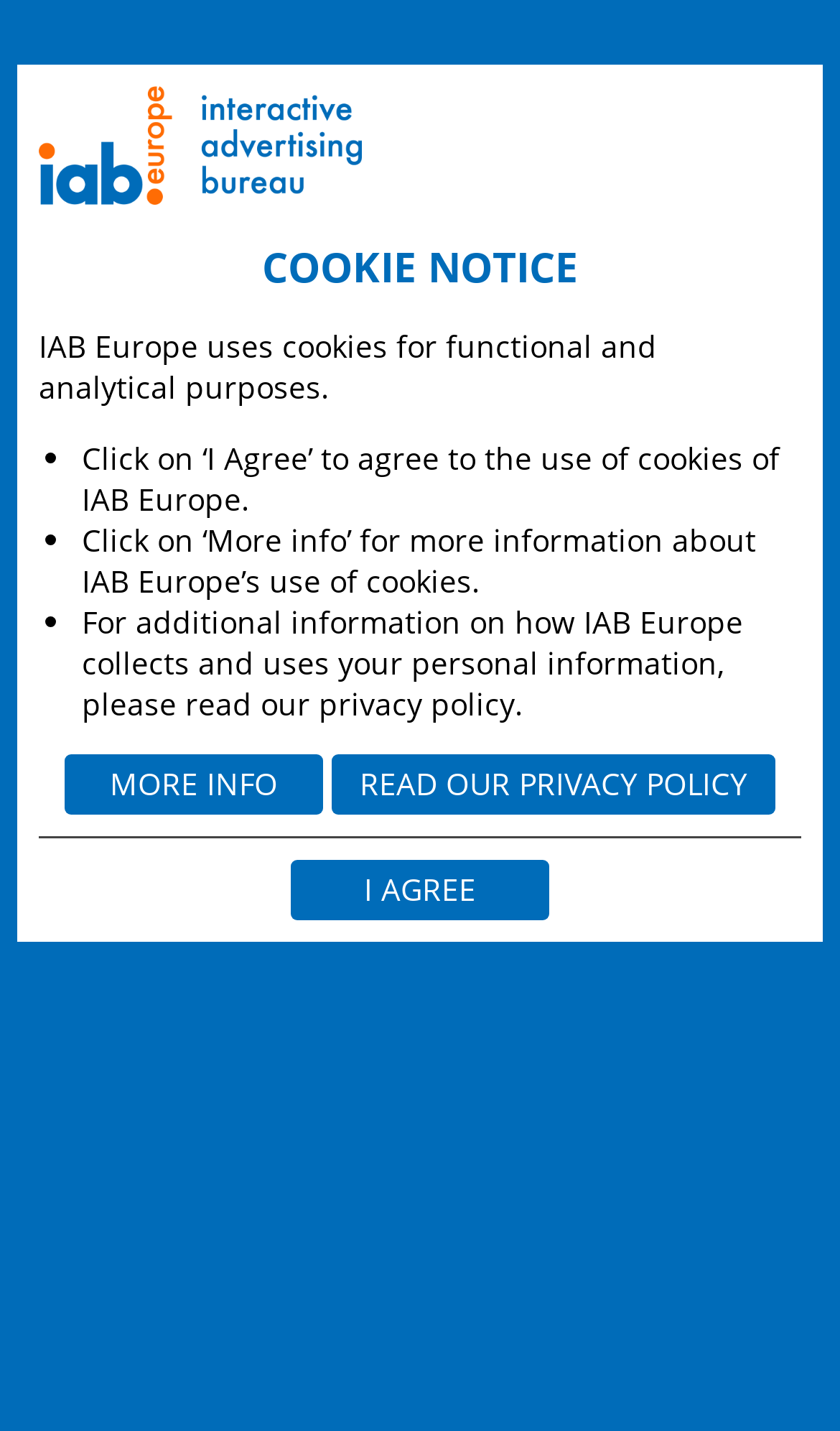What is the purpose of cookies?
Refer to the image and give a detailed answer to the query.

Based on the webpage, cookies are small text files that may be stored on a computer or other device when visiting a website. They are generally used to make websites work, facilitate browsing, keep track of movements, remember login details, and optimize technical management.